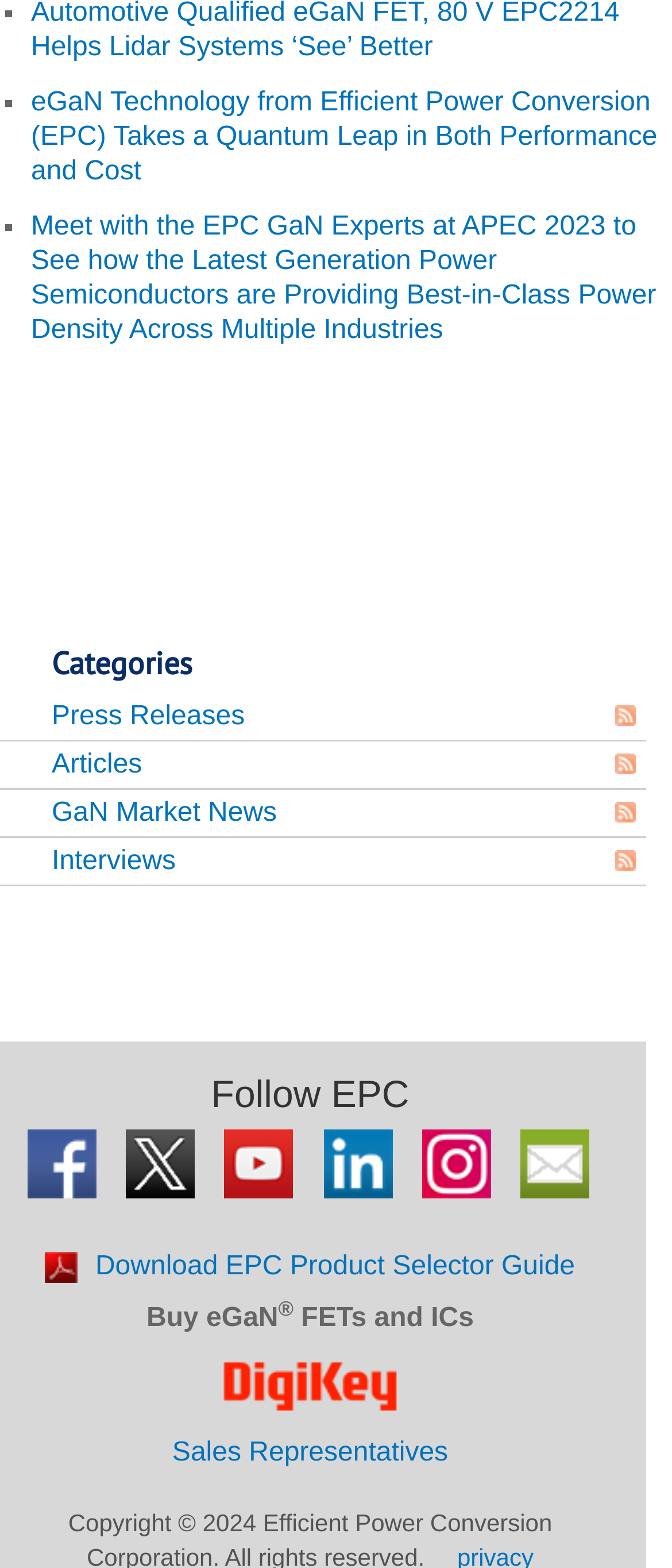Locate the bounding box coordinates of the element that should be clicked to fulfill the instruction: "Buy eGaN FETs and ICs".

[0.218, 0.832, 0.414, 0.85]